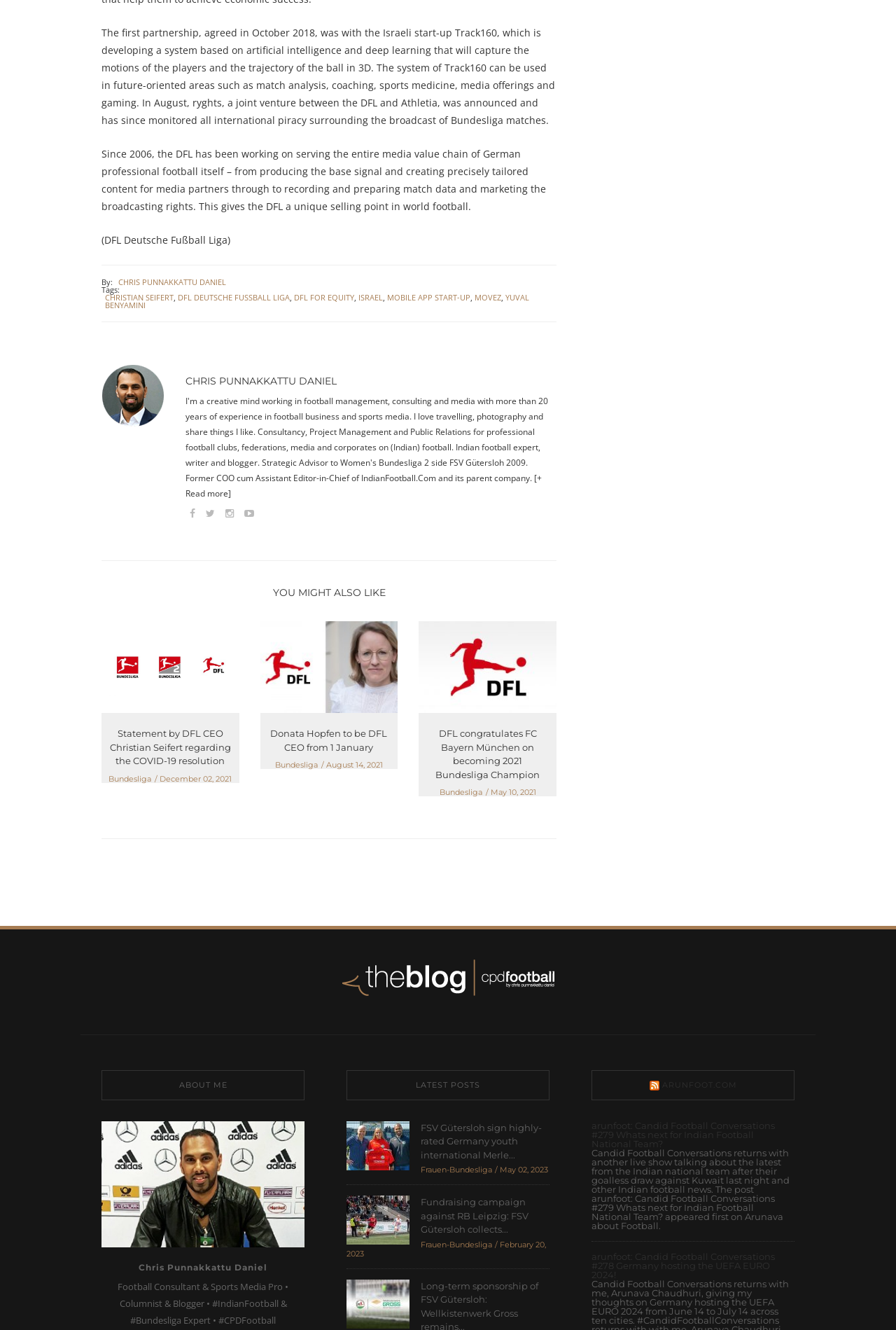What is the topic of the article 'Statement by DFL CEO Christian Seifert regarding the COVID-19 resolution'?
Please provide a detailed and comprehensive answer to the question.

The topic of the article 'Statement by DFL CEO Christian Seifert regarding the COVID-19 resolution' is the COVID-19 resolution, which can be inferred from the title of the article.